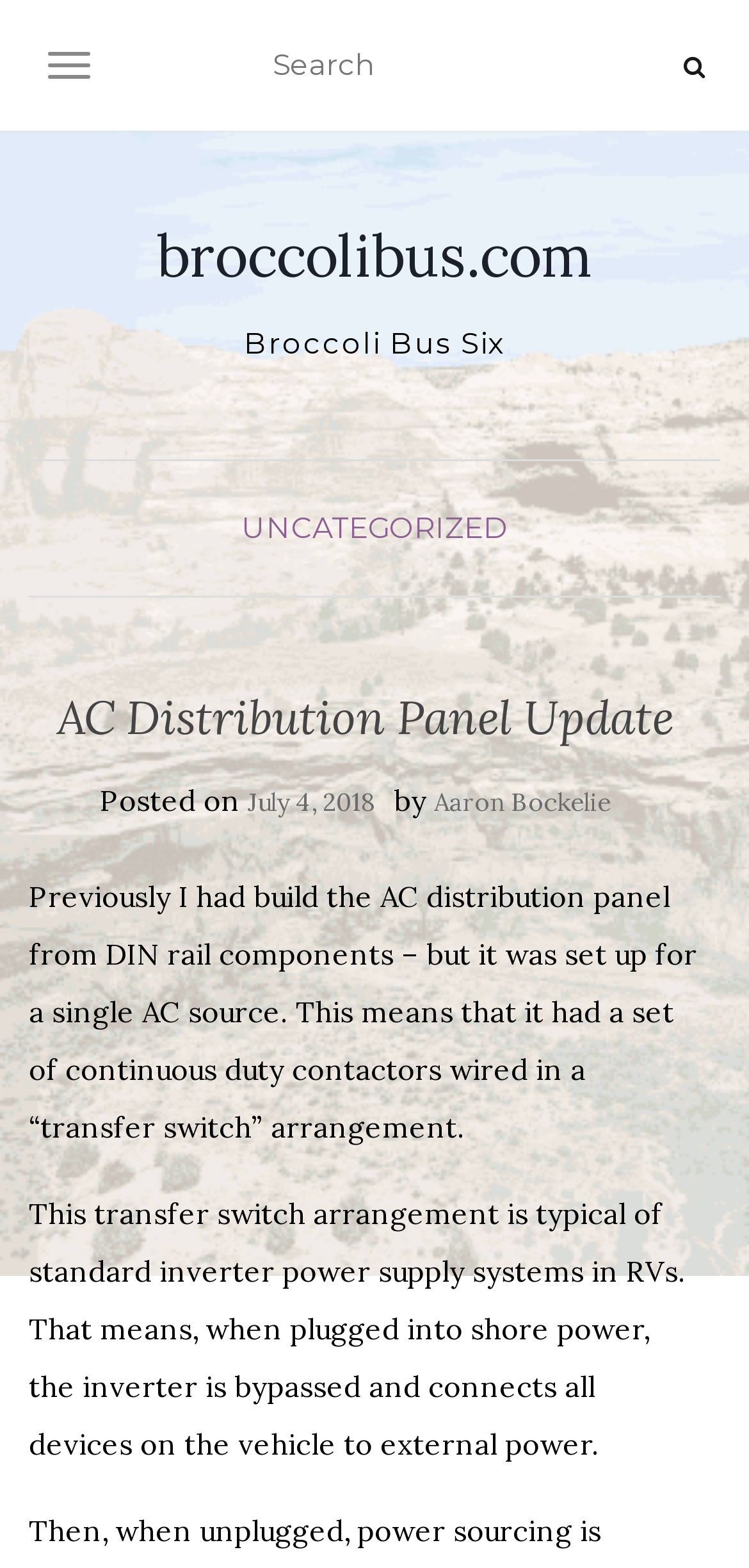What is the topic of the article?
Craft a detailed and extensive response to the question.

I found the topic of the article by looking at the heading element with the text 'AC Distribution Panel Update' which is located at the top of the article content.